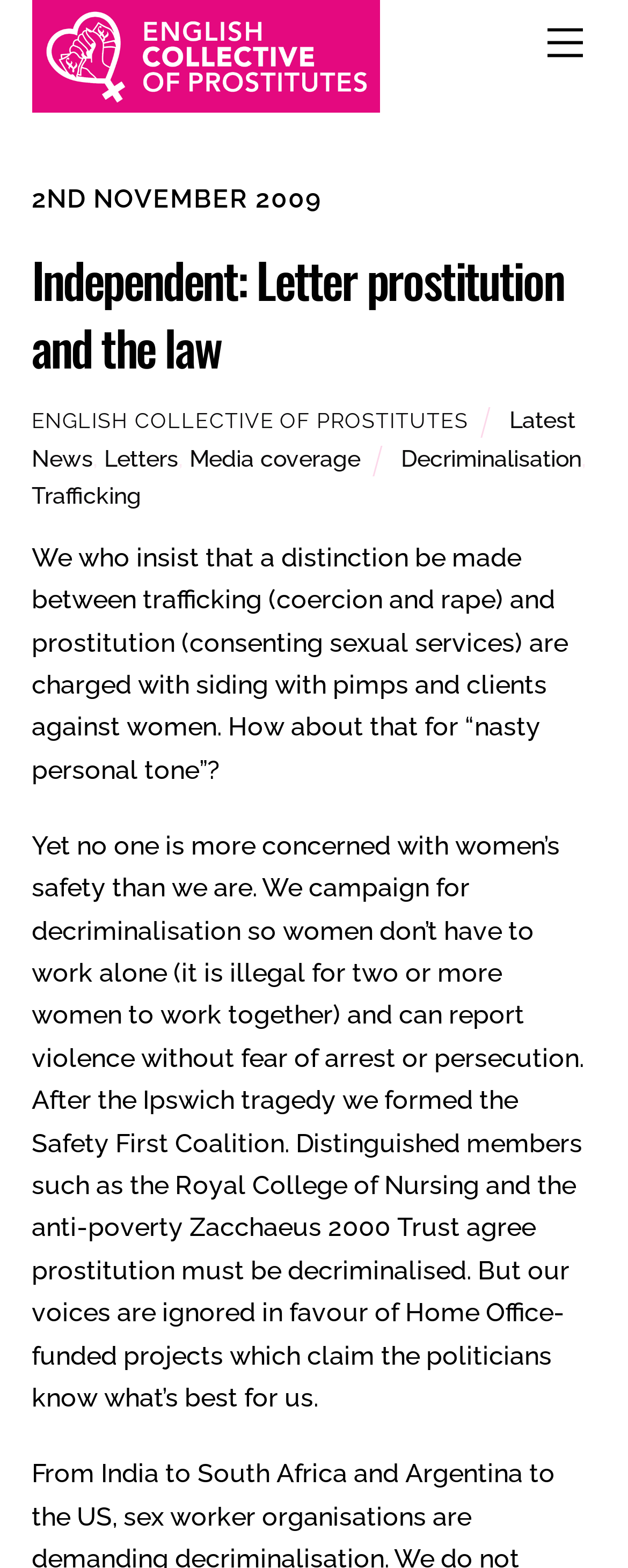What is the purpose of the Safety First Coalition?
Give a single word or phrase as your answer by examining the image.

To ensure women's safety